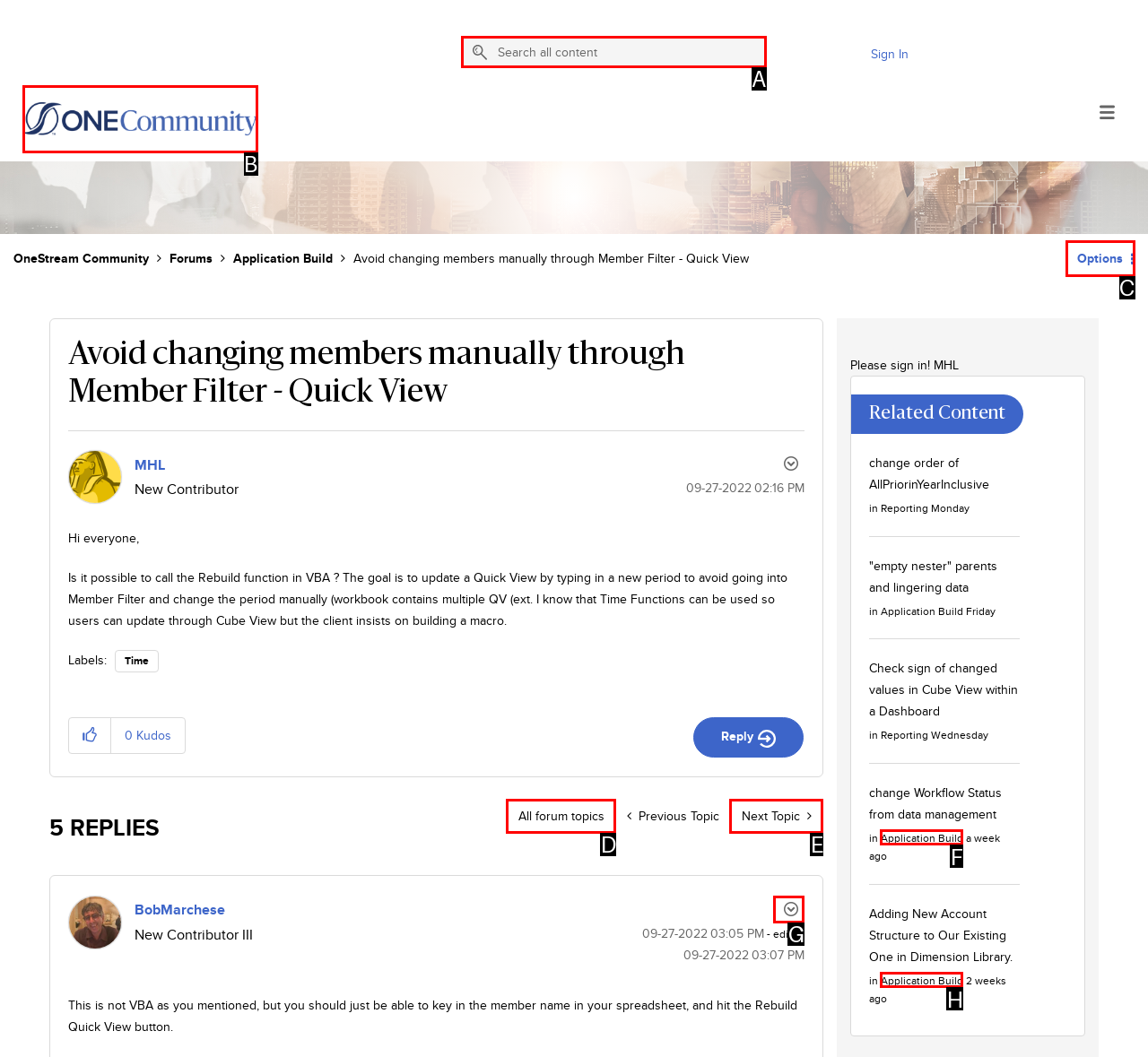From the choices given, find the HTML element that matches this description: All forum topics. Answer with the letter of the selected option directly.

D